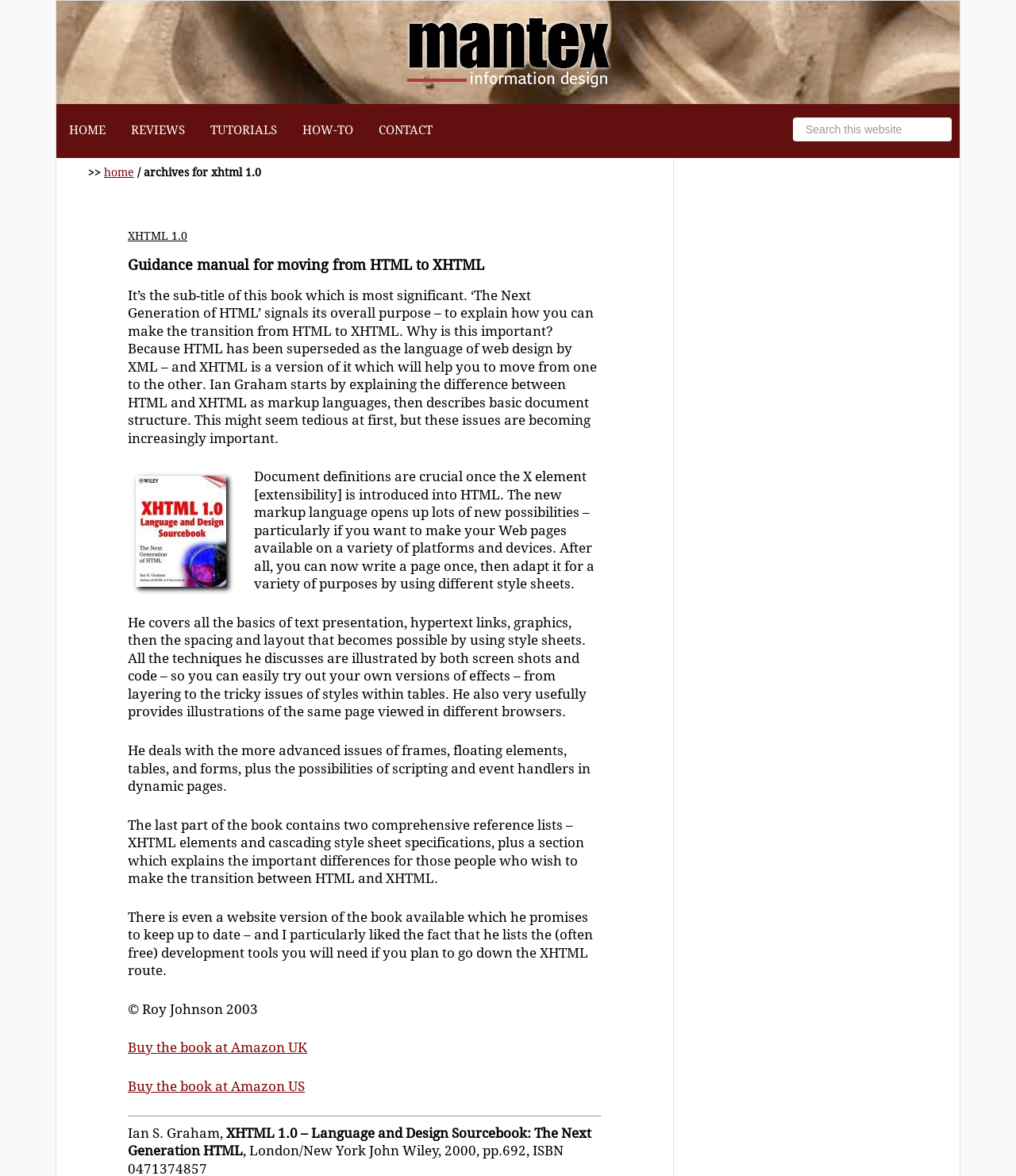Who is the author of the book reviewed on this webpage?
Use the screenshot to answer the question with a single word or phrase.

Ian S. Graham